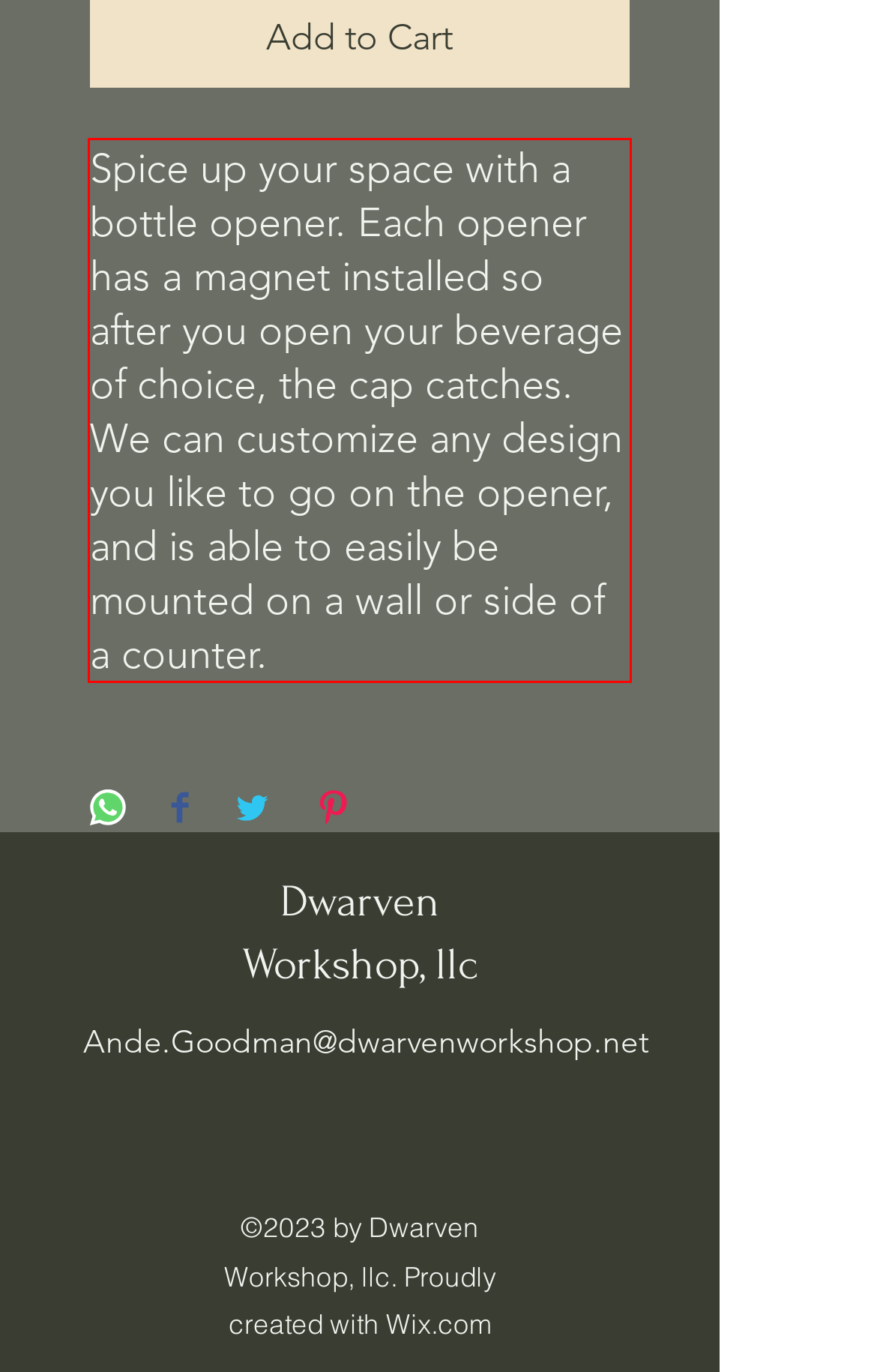Analyze the red bounding box in the provided webpage screenshot and generate the text content contained within.

Spice up your space with a bottle opener. Each opener has a magnet installed so after you open your beverage of choice, the cap catches. We can customize any design you like to go on the opener, and is able to easily be mounted on a wall or side of a counter.